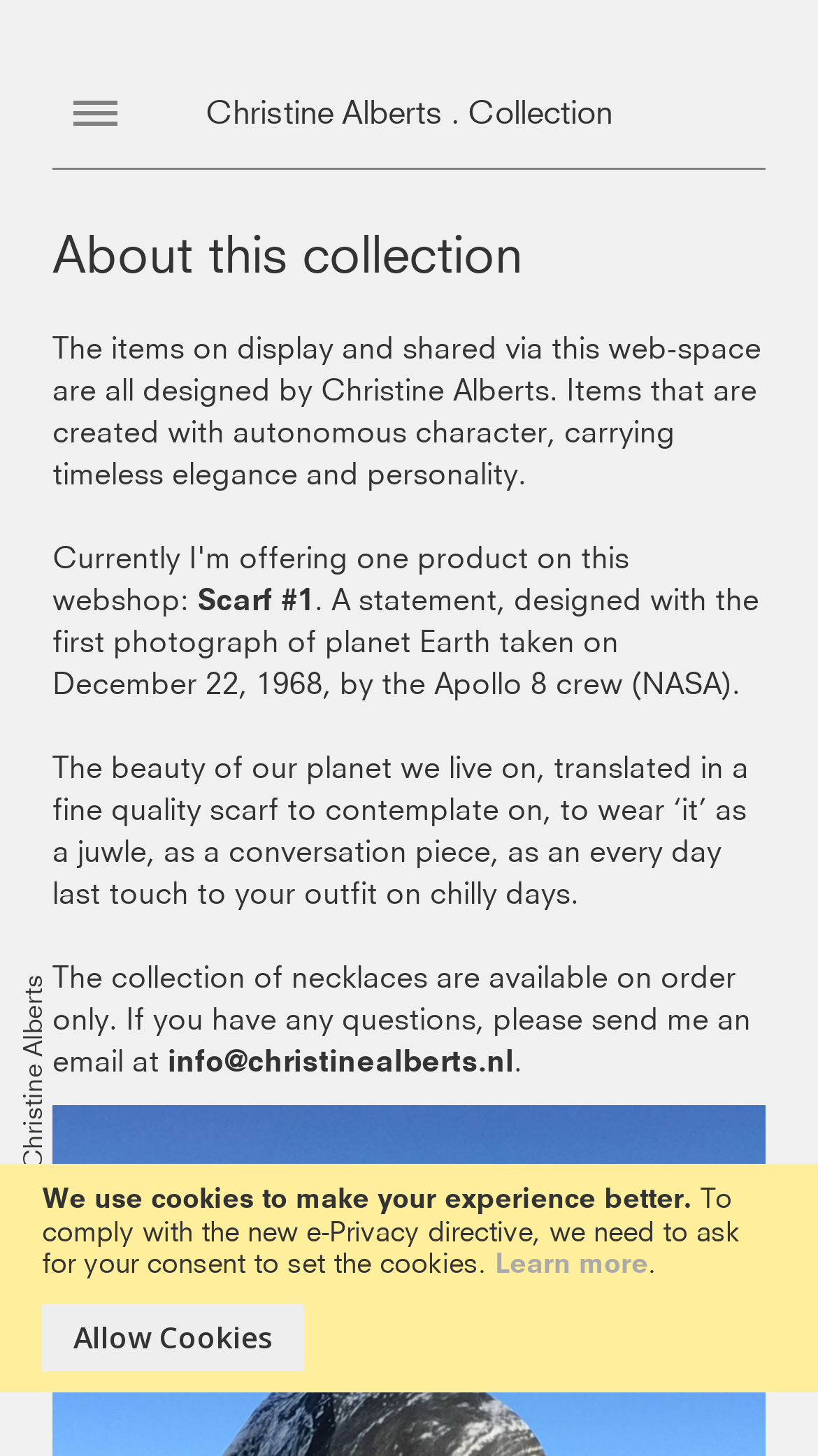Use a single word or phrase to answer this question: 
How can you contact the designer?

Email at info@christinealberts.nl